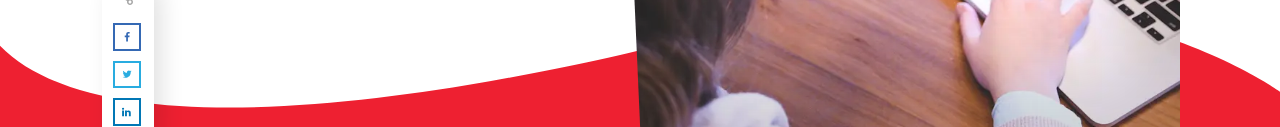Create a detailed narrative of what is happening in the image.

This image showcases a close-up view of a person's hand interacting with a laptop, highlighting a cozy, productive workspace. The background features a rich red design element that adds a vibrant touch to the scene. On the left side, social media icons can be seen, including Facebook, Twitter, and LinkedIn, encouraging engagement and connection with online content. The wooden surface beneath adds a warm, inviting feel to the workspace, emphasizing a blend of professionalism and comfort that is essential for effective marketing and content creation in today's digital arena.